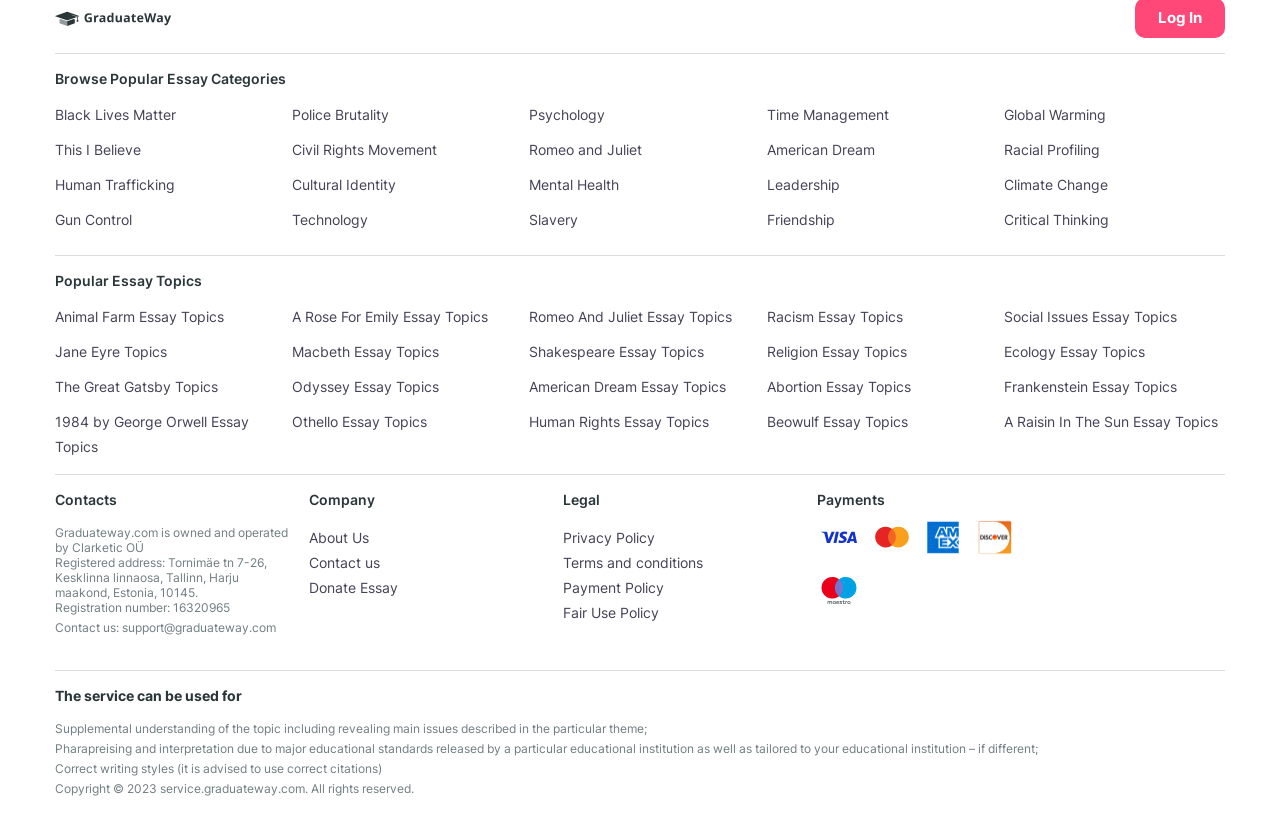Highlight the bounding box coordinates of the element that should be clicked to carry out the following instruction: "Contact the support team". The coordinates must be given as four float numbers ranging from 0 to 1, i.e., [left, top, right, bottom].

[0.095, 0.747, 0.216, 0.765]